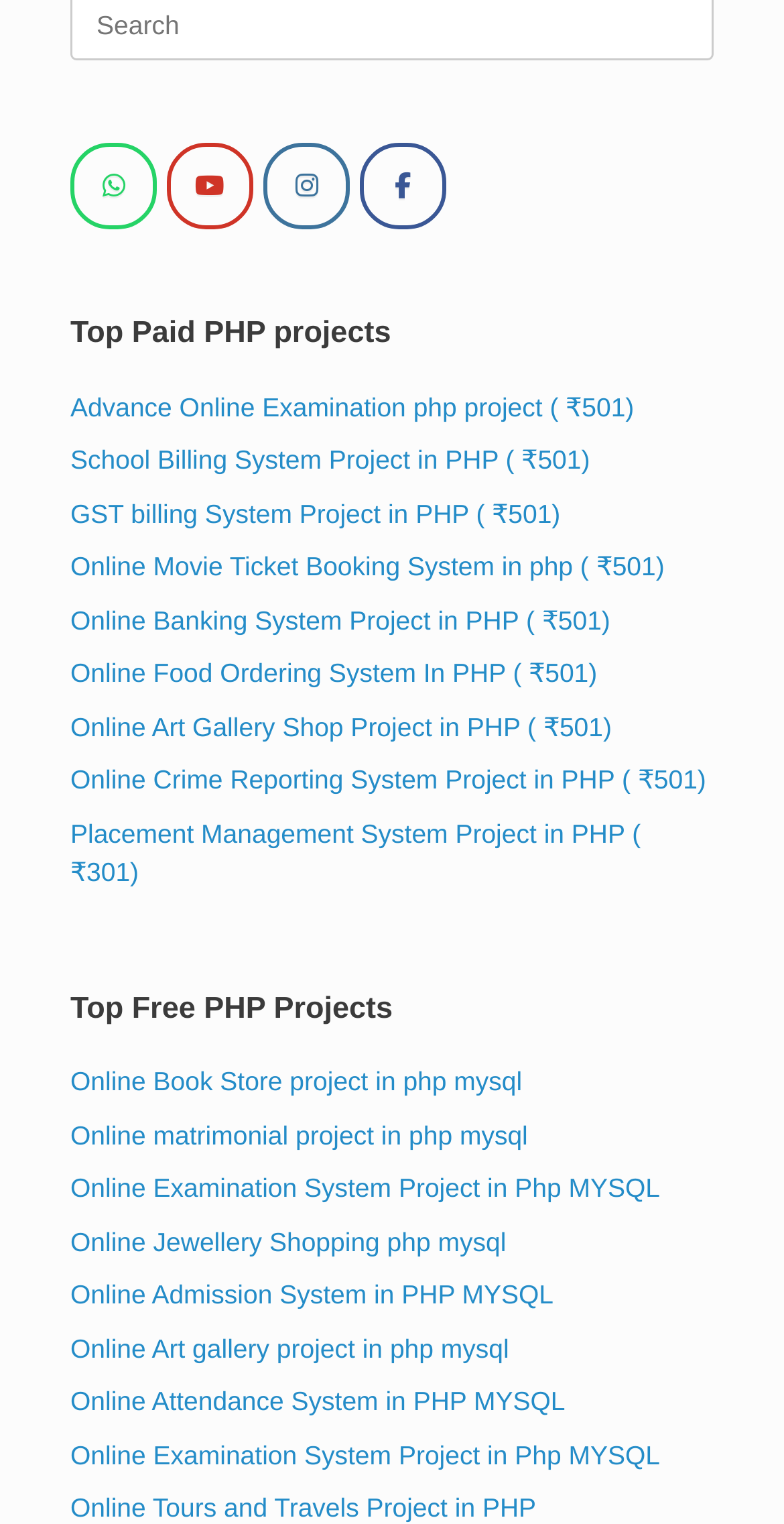Please find the bounding box coordinates of the element's region to be clicked to carry out this instruction: "Learn about Online Crime Reporting System Project in PHP".

[0.09, 0.502, 0.901, 0.522]